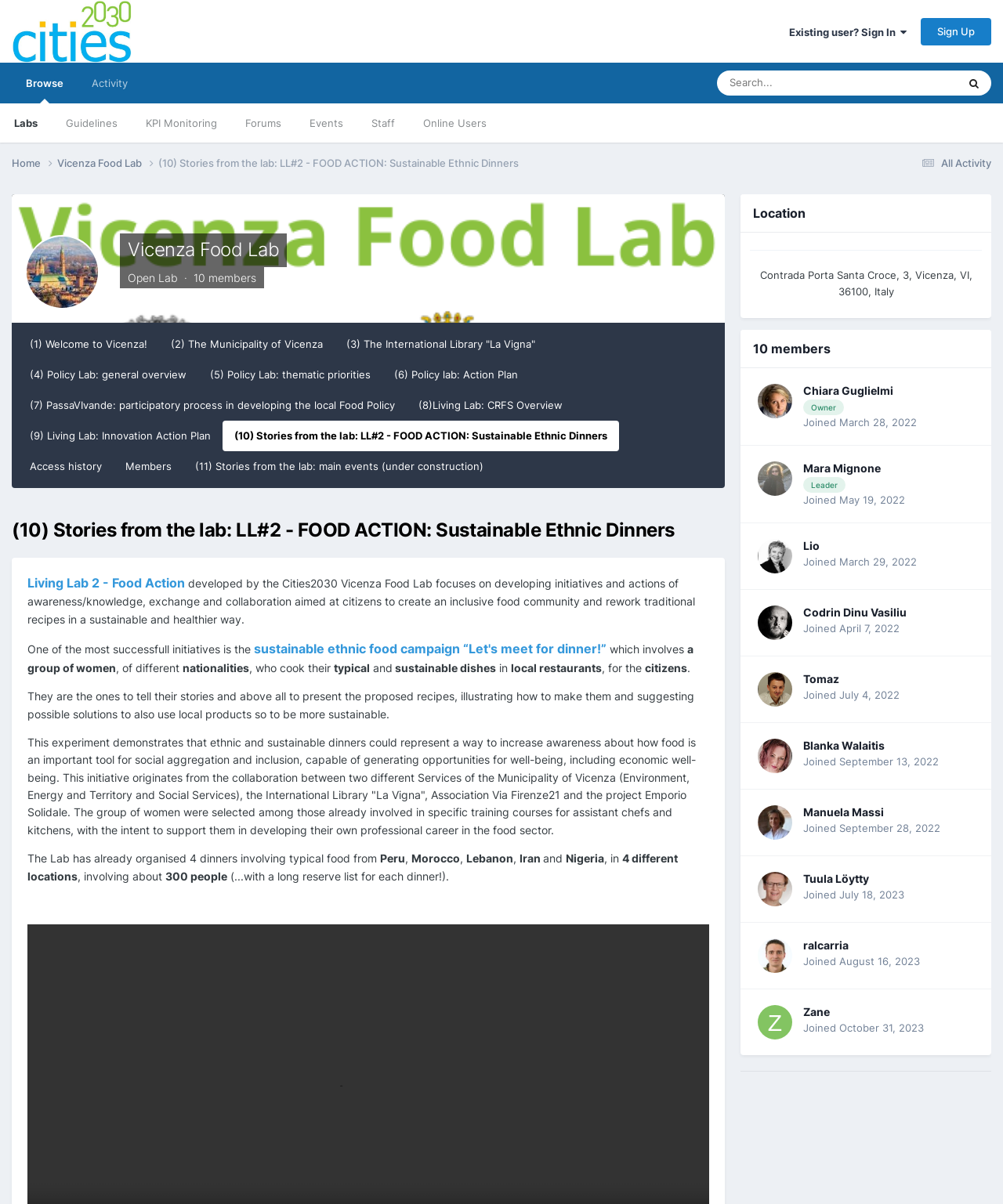Please identify the bounding box coordinates of the clickable area that will allow you to execute the instruction: "Read about Helen Hunt’s Plastic Surgery Secrets".

None